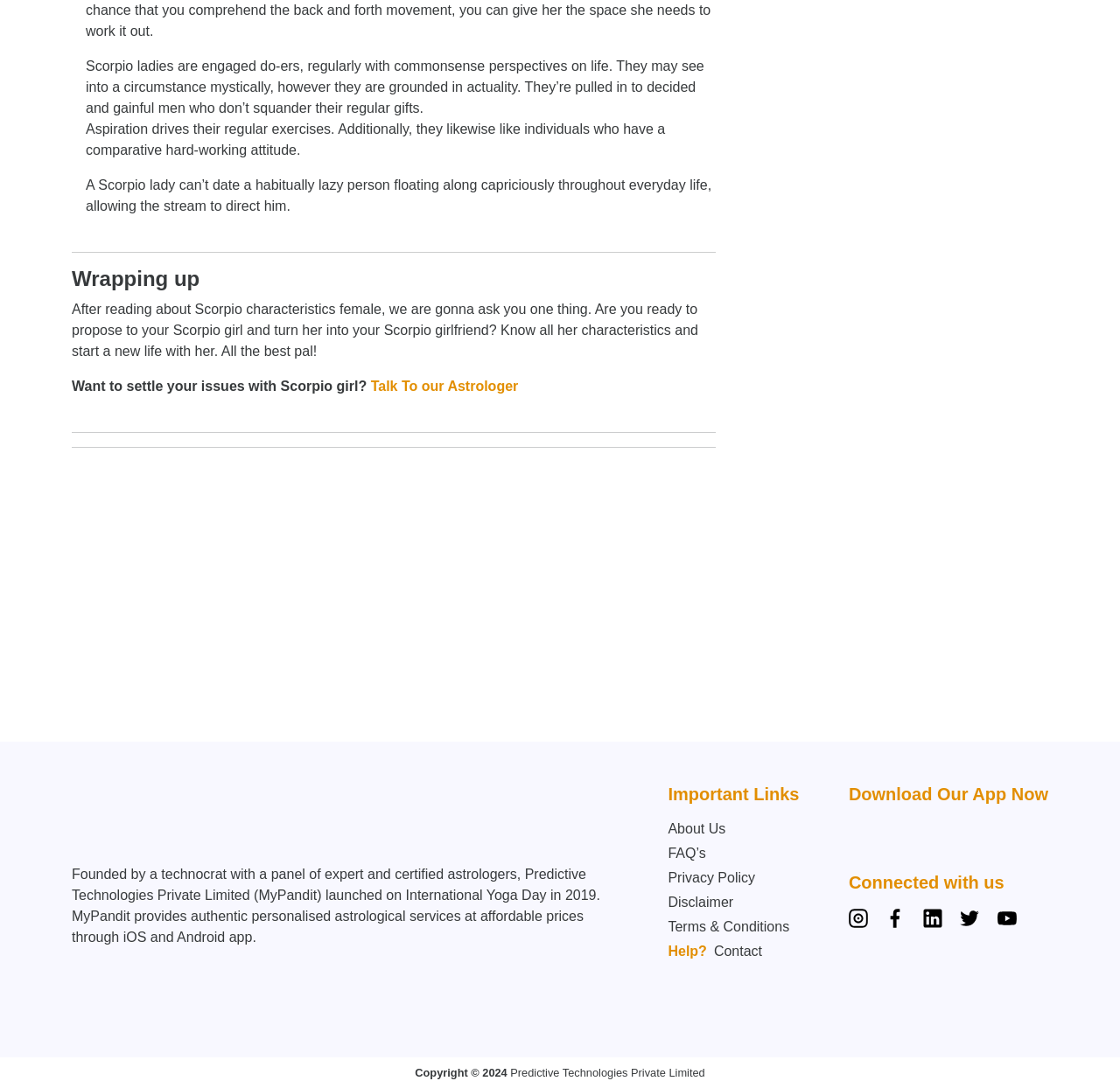Please determine the bounding box coordinates for the element with the description: "parent_node: Download Our App Now".

[0.818, 0.833, 0.851, 0.853]